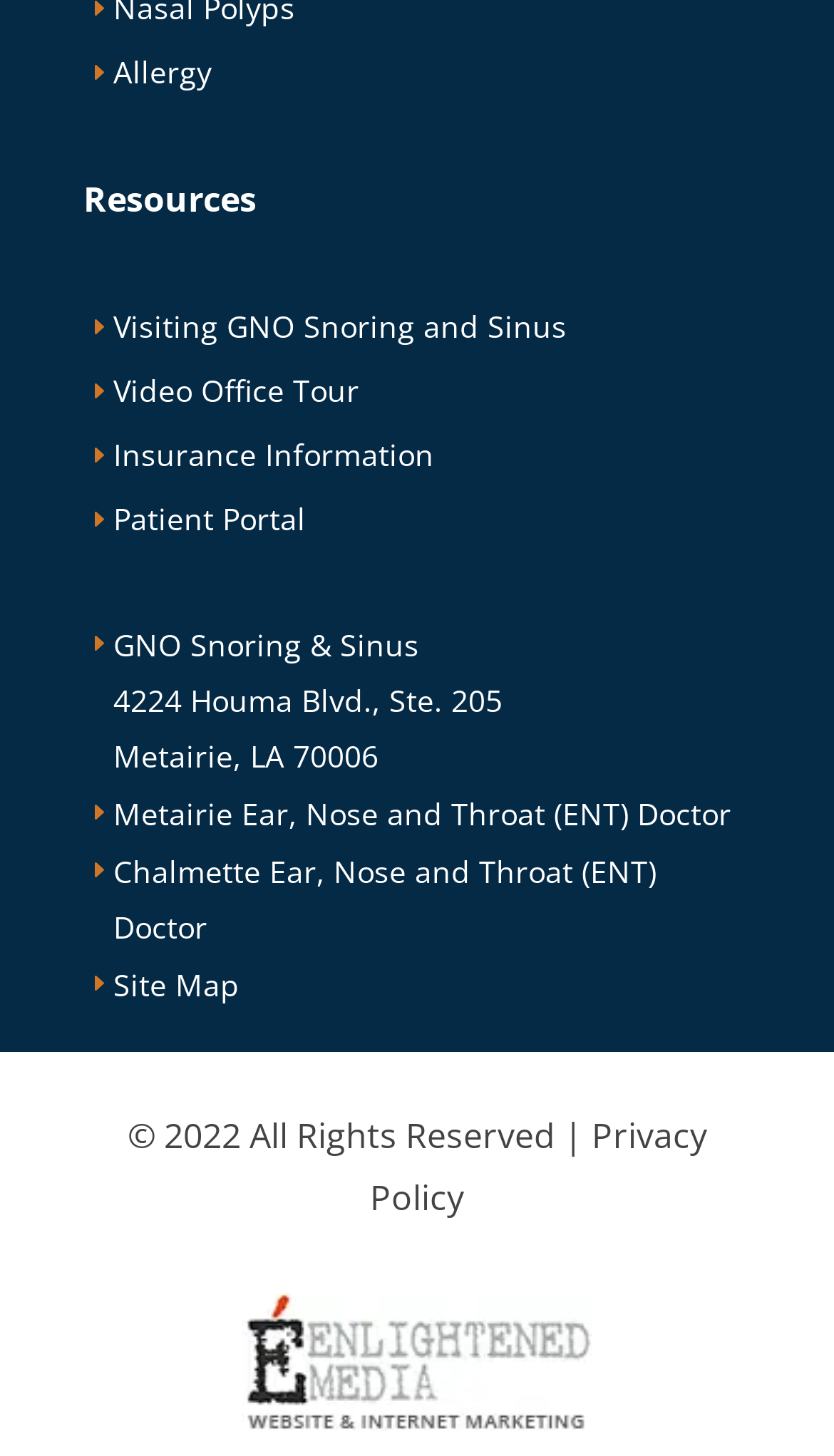What is the city and state of the Metairie office?
Please provide a single word or phrase as your answer based on the screenshot.

Metairie, LA